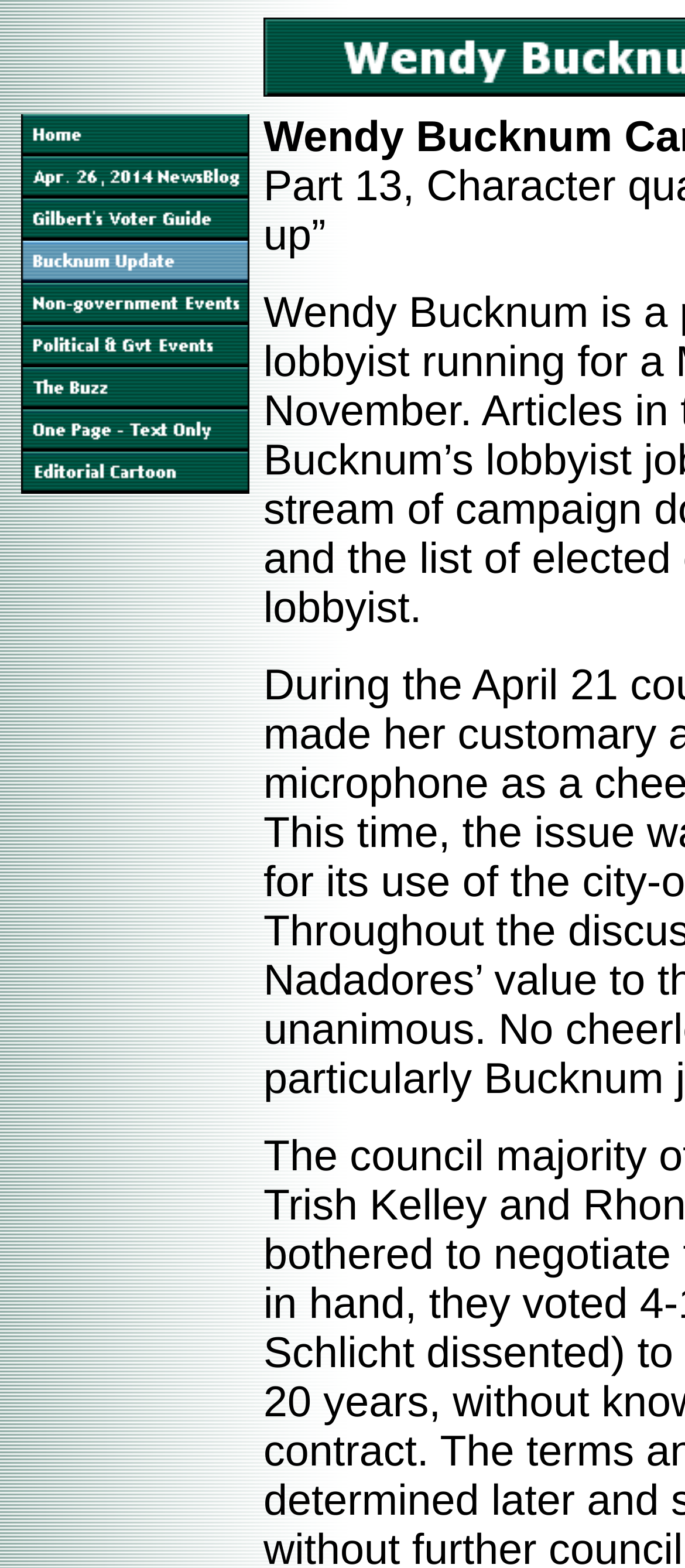Respond to the question below with a single word or phrase: What is the last menu item?

Editorial Cartoon